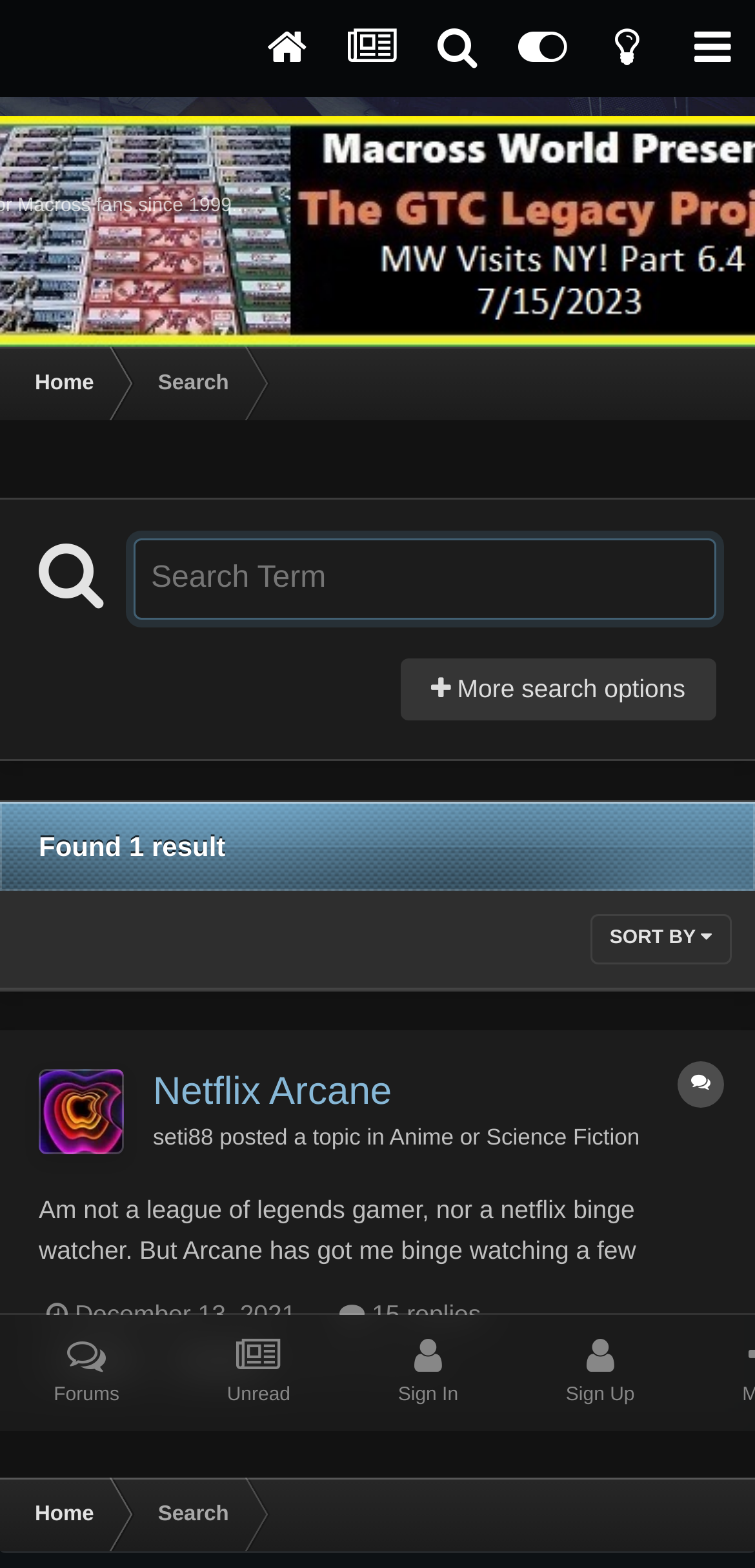Please identify the bounding box coordinates of the clickable area that will allow you to execute the instruction: "Sort the results".

[0.782, 0.584, 0.969, 0.616]